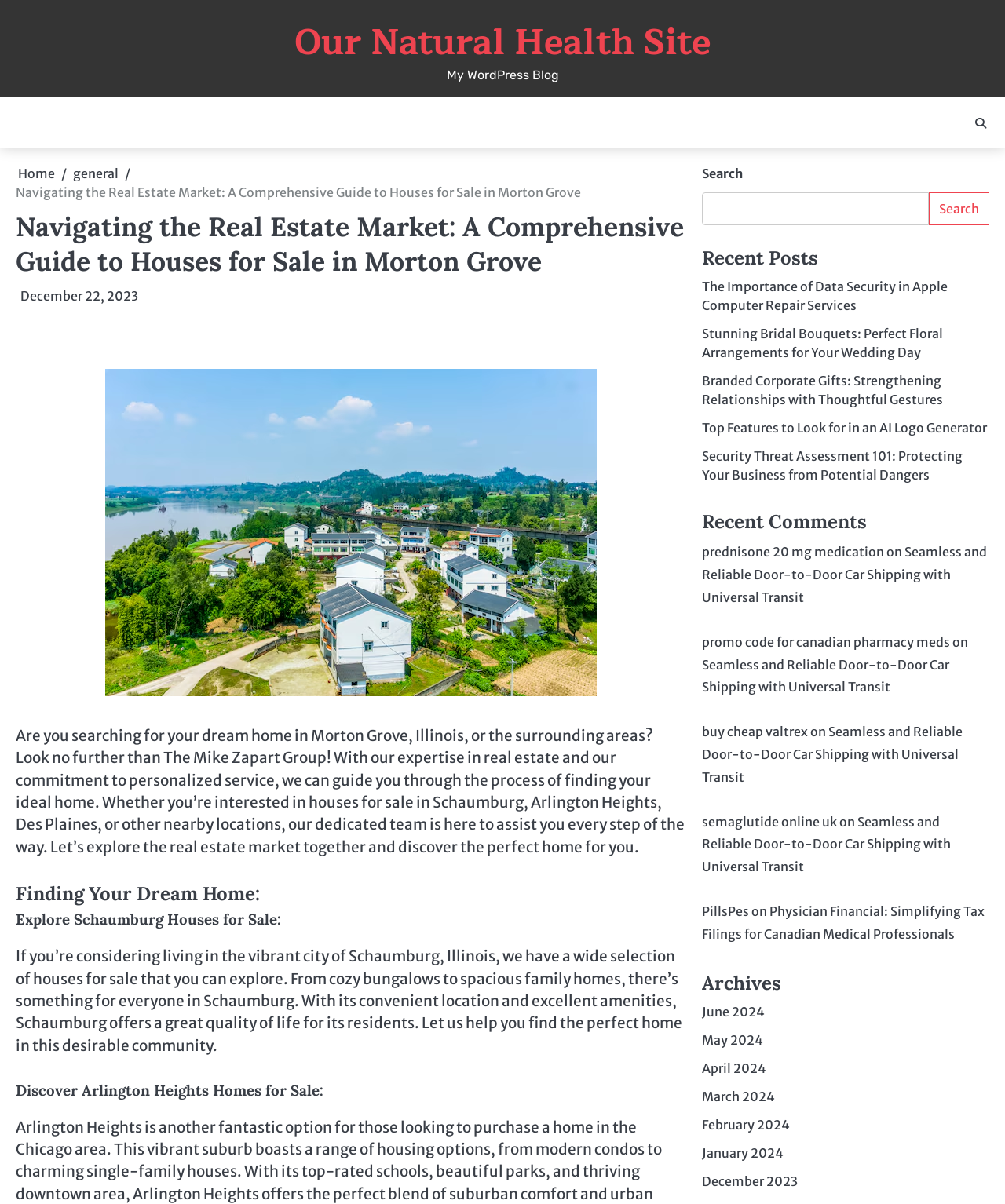Please determine the bounding box coordinates, formatted as (top-left x, top-left y, bottom-right x, bottom-right y), with all values as floating point numbers between 0 and 1. Identify the bounding box of the region described as: prednisone 20 mg medication

[0.698, 0.452, 0.88, 0.465]